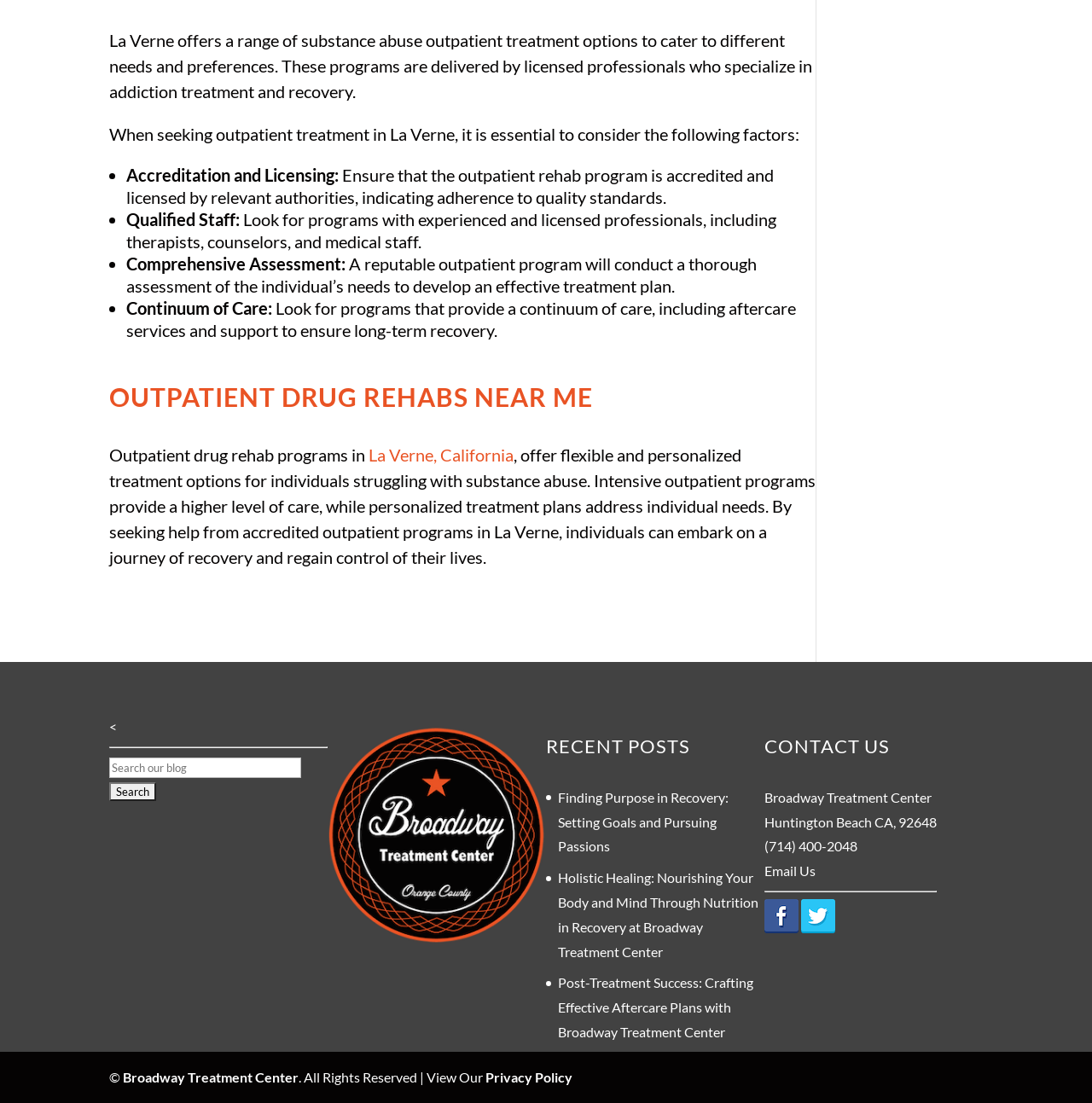Please answer the following question as detailed as possible based on the image: 
What is the purpose of the search bar?

The search bar is located below the 'RECENT POSTS' section, and it has a placeholder text 'Search our blog', indicating that its purpose is to search for content within the blog.